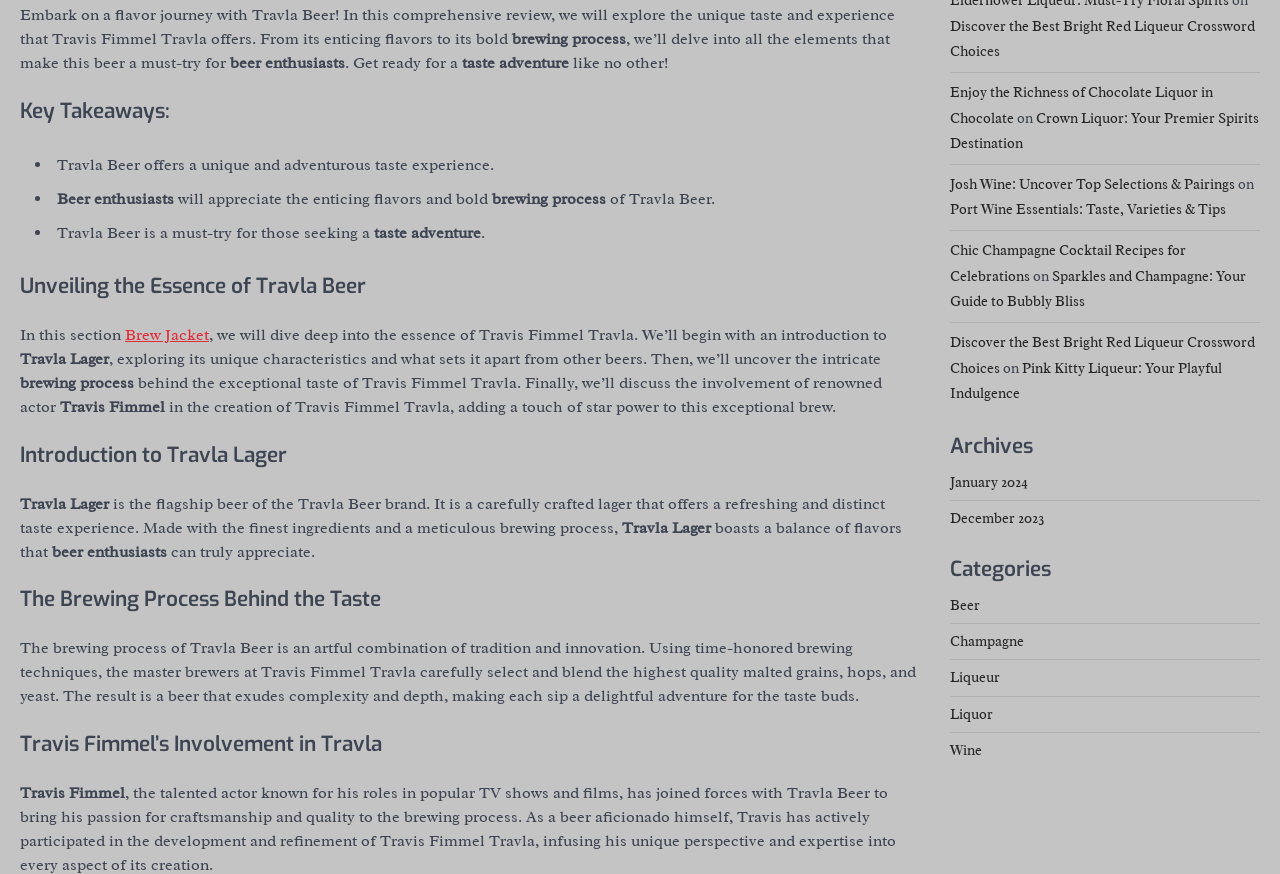Please locate the bounding box coordinates of the element's region that needs to be clicked to follow the instruction: "Email press@rugsusa.com". The bounding box coordinates should be provided as four float numbers between 0 and 1, i.e., [left, top, right, bottom].

None